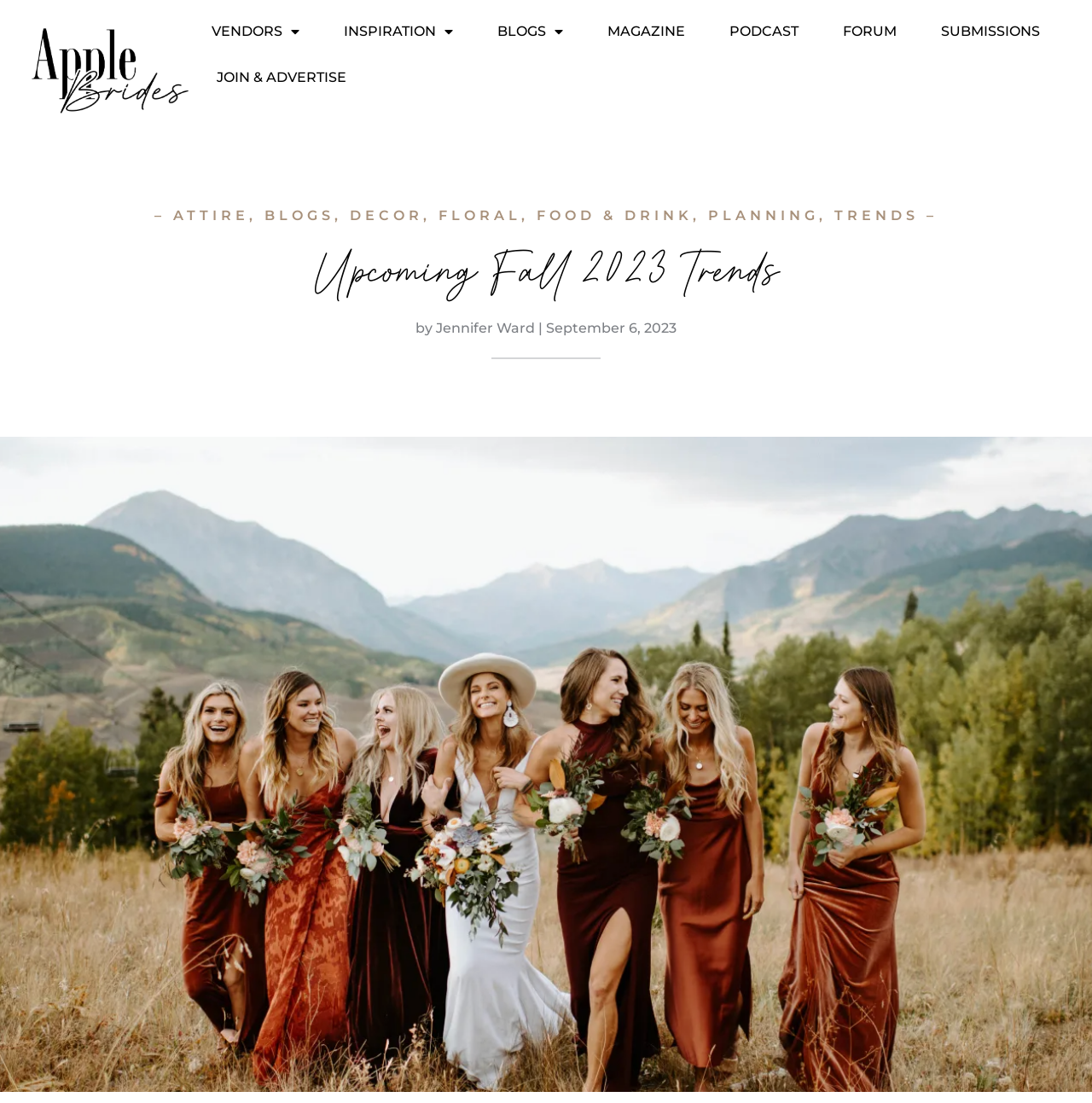Please respond in a single word or phrase: 
What is the first menu item?

VENDORS